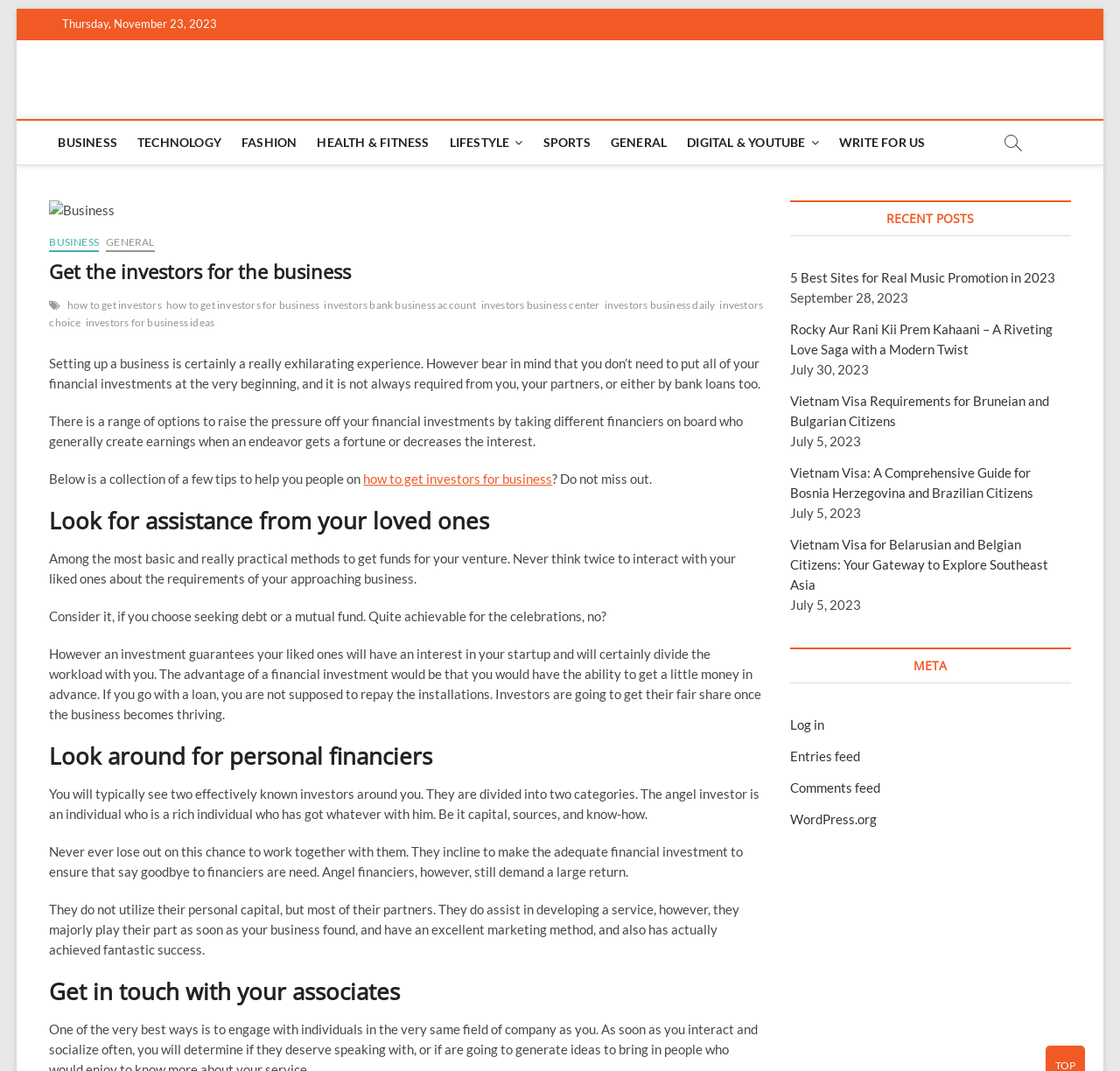What is the purpose of an angel investor?
Using the image, provide a detailed and thorough answer to the question.

I read the article and found that an angel investor is an individual who makes a financial investment in a business, which suggests that the purpose of an angel investor is to make a financial investment.